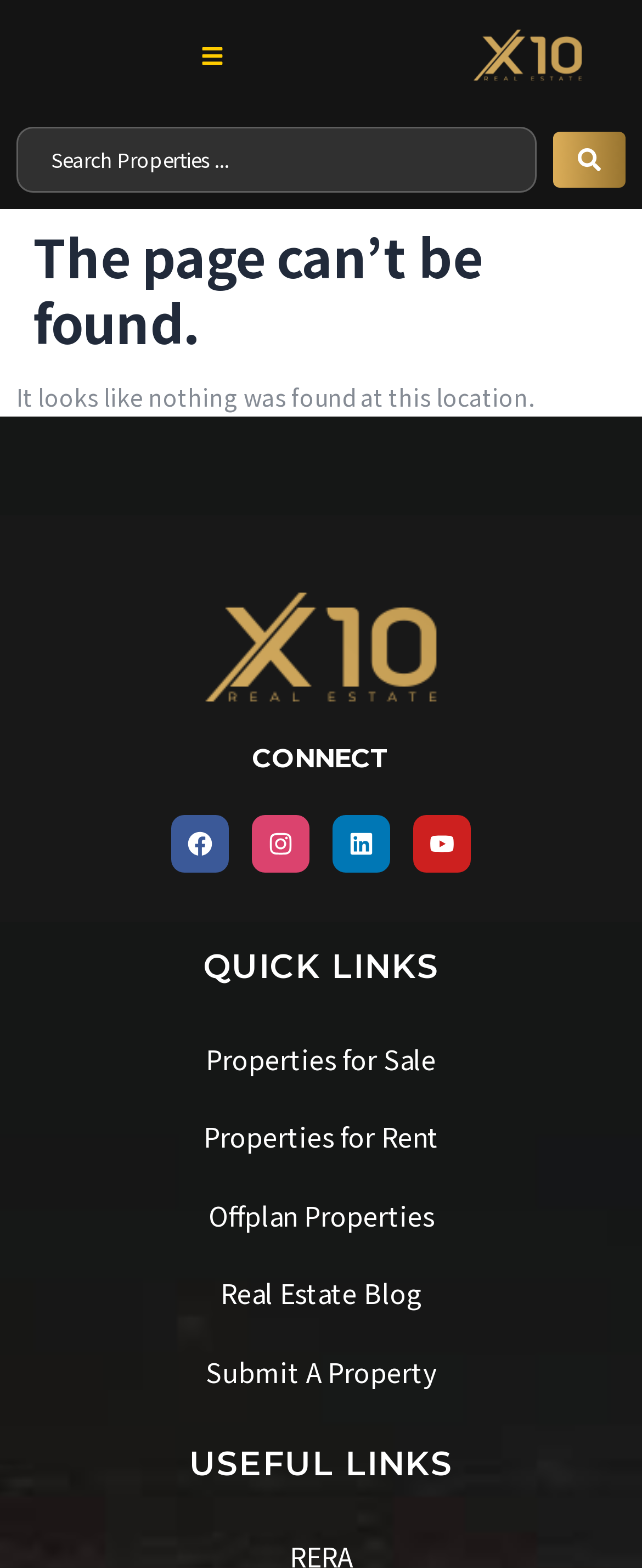Using the given description, provide the bounding box coordinates formatted as (top-left x, top-left y, bottom-right x, bottom-right y), with all values being floating point numbers between 0 and 1. Description: Submit A Property

[0.038, 0.861, 0.962, 0.889]